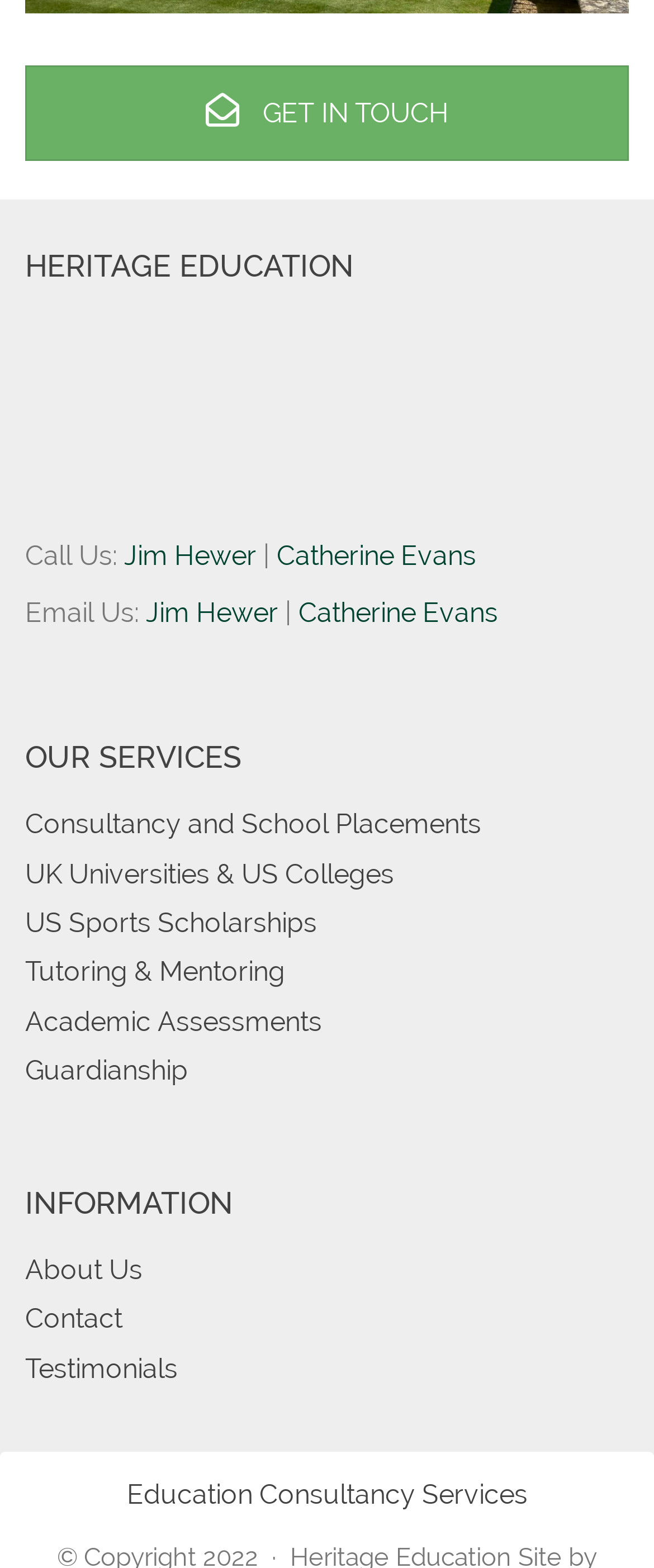Please identify the coordinates of the bounding box for the clickable region that will accomplish this instruction: "Learn more about consultancy and school placements".

[0.038, 0.515, 0.736, 0.537]